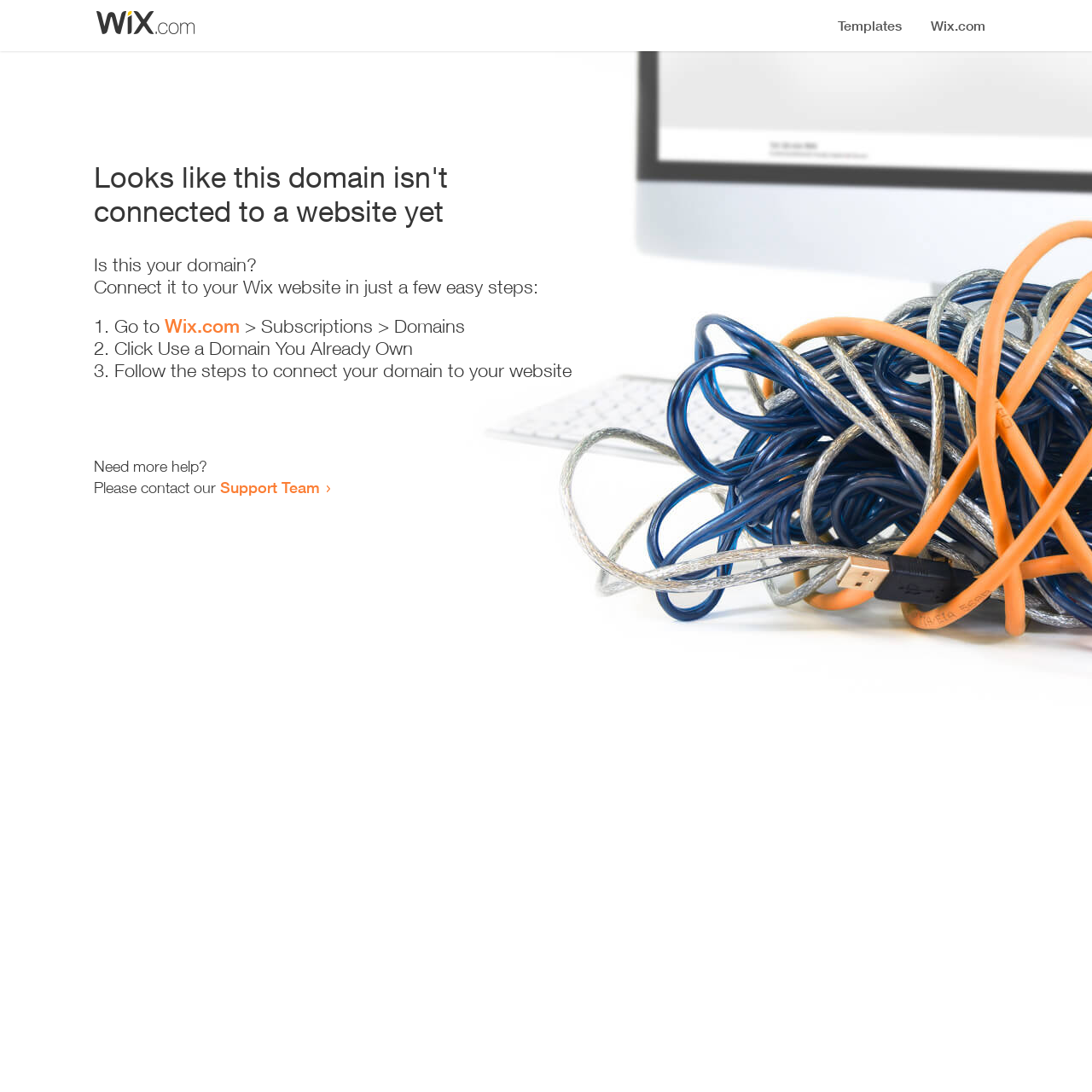Examine the image carefully and respond to the question with a detailed answer: 
What is the first step to connect the domain to a website?

The webpage provides a list of instructions to connect the domain to a website, and the first step is to 'Go to Wix.com', which is a link provided on the webpage.